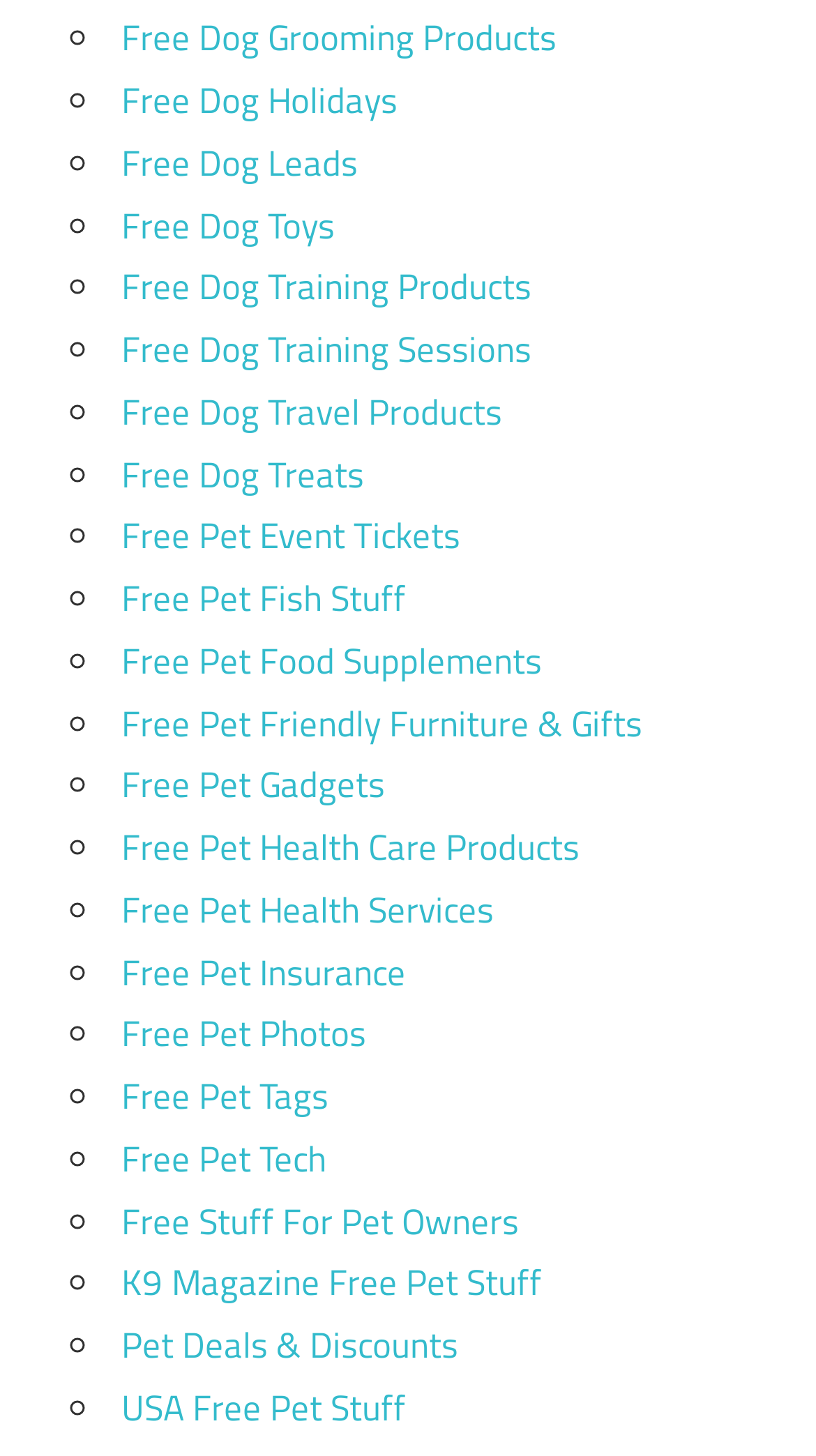Using the webpage screenshot, find the UI element described by Free Pet Insurance. Provide the bounding box coordinates in the format (top-left x, top-left y, bottom-right x, bottom-right y), ensuring all values are floating point numbers between 0 and 1.

[0.149, 0.649, 0.497, 0.686]